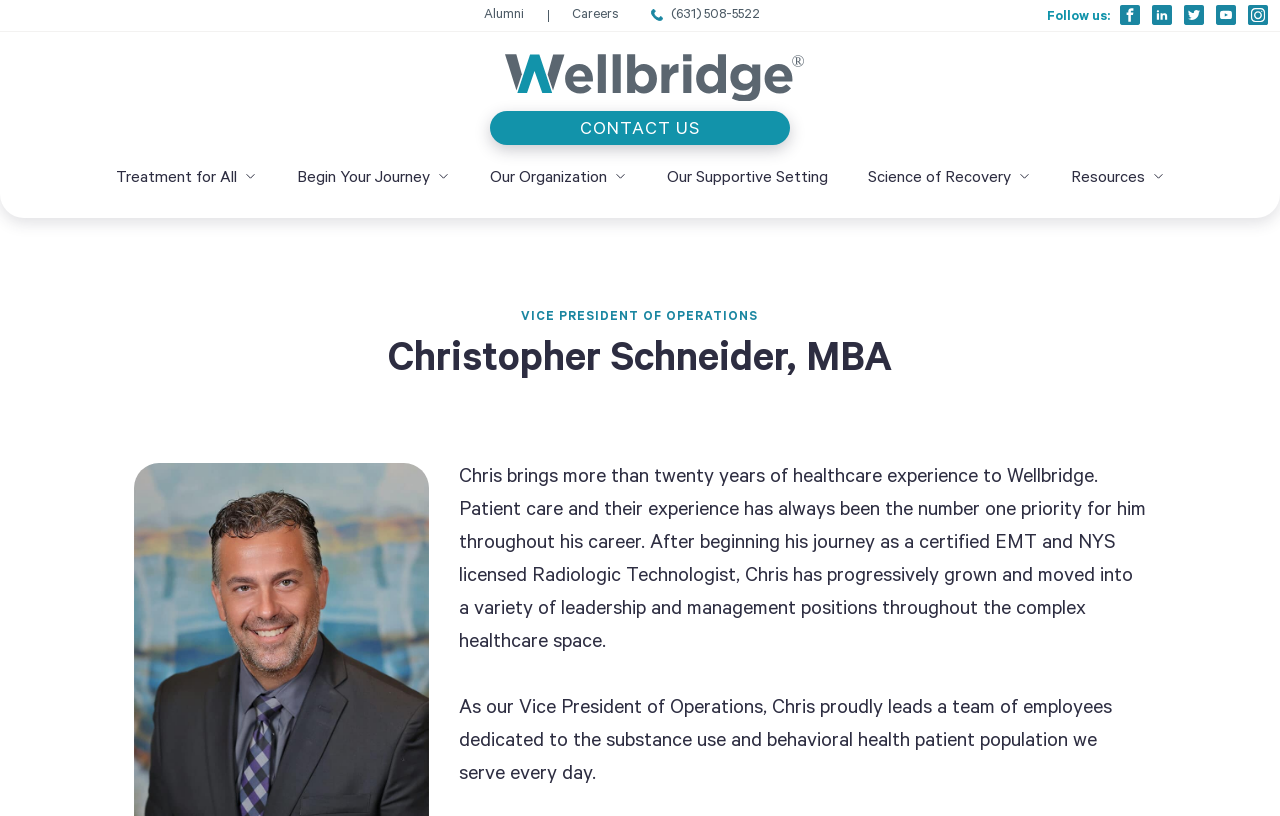Based on the image, please elaborate on the answer to the following question:
What is the name of the organization?

I found the name of the organization by looking at the Root Element 'Christopher Schneider | Wellbridge | Addiction Treatment and Research' which indicates that Wellbridge is the organization being referred to.